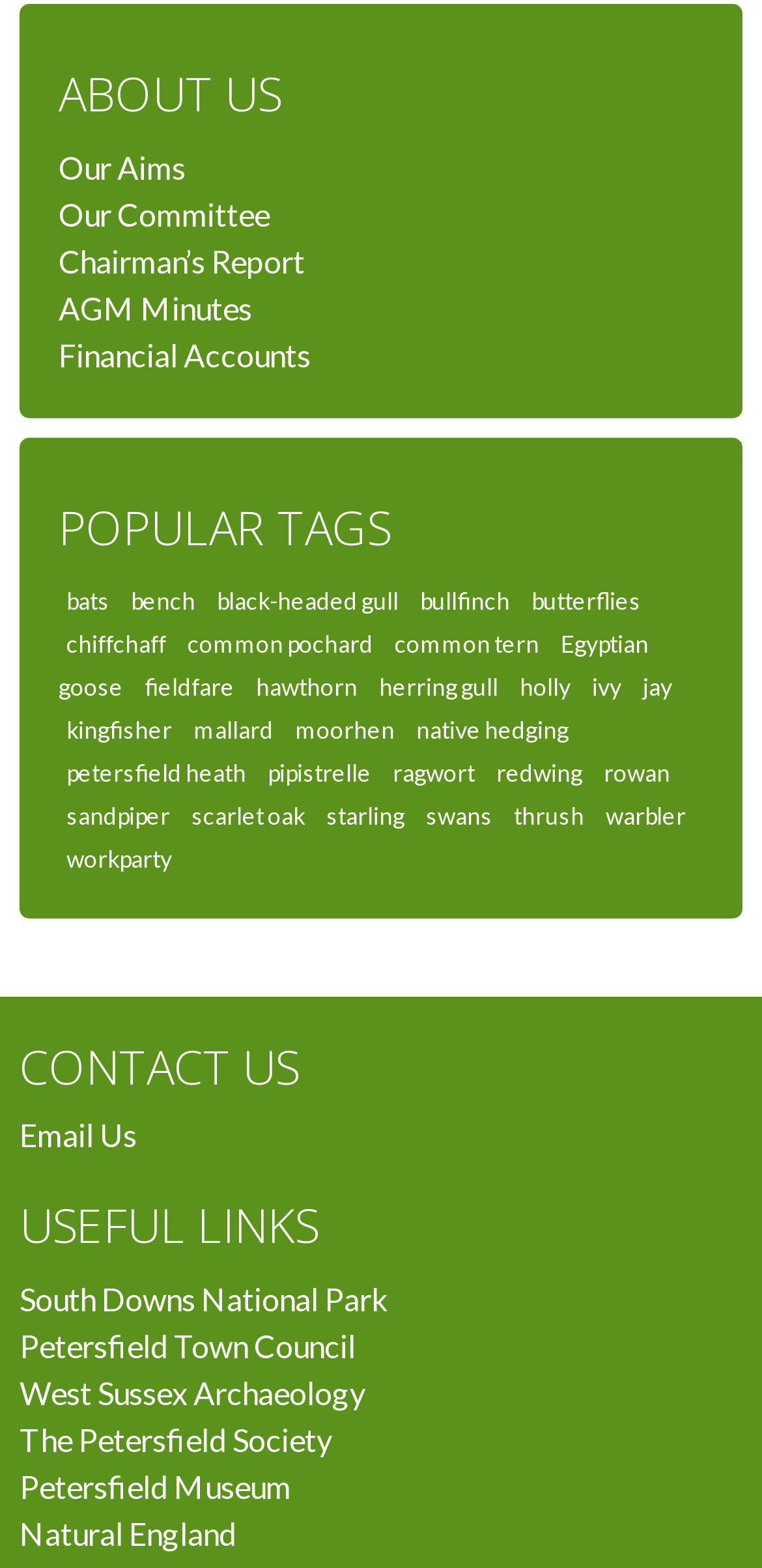Identify the bounding box coordinates of the part that should be clicked to carry out this instruction: "Explore Popular Tags".

[0.077, 0.318, 0.923, 0.355]